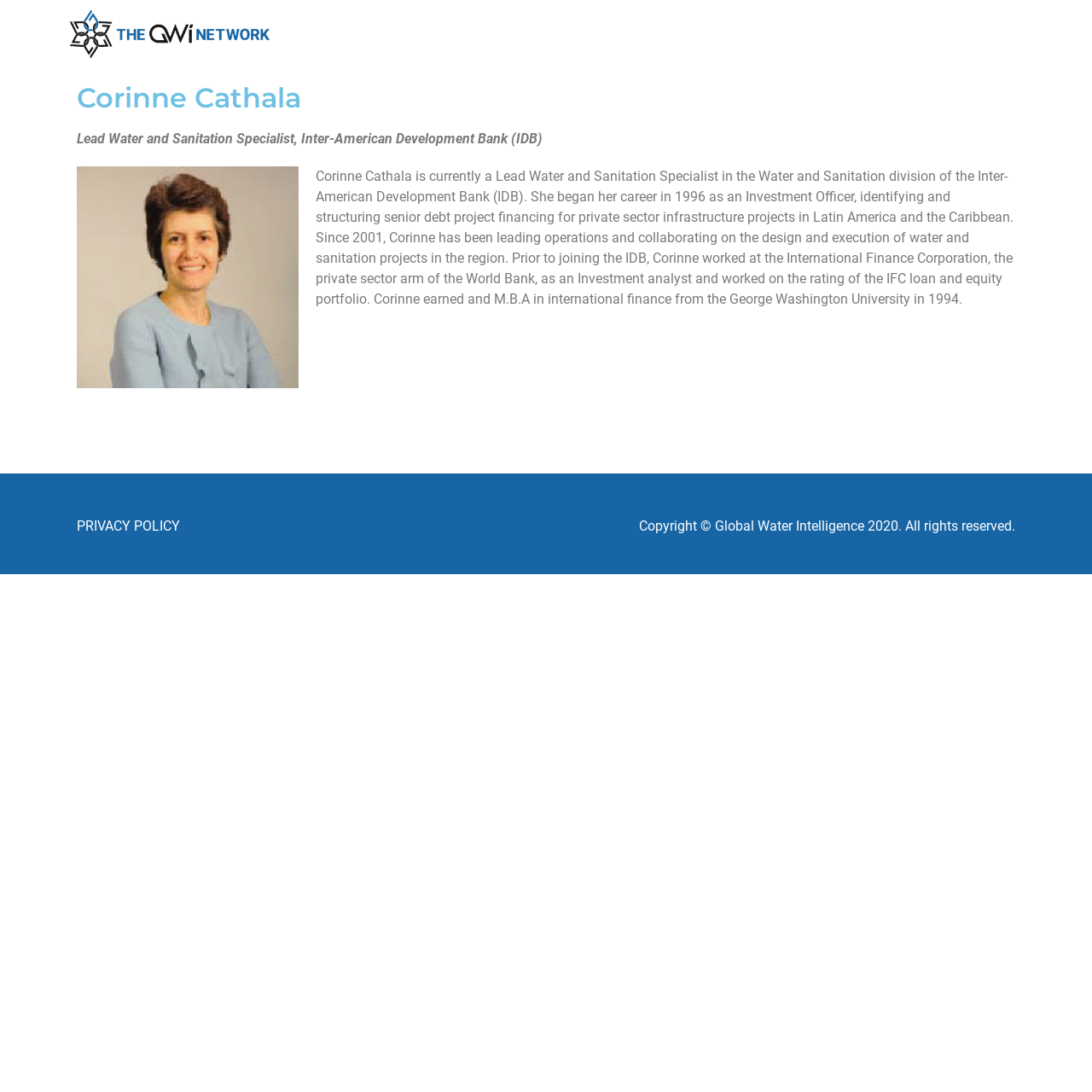What is Corinne Cathala's current job title?
Examine the image closely and answer the question with as much detail as possible.

I inferred this from the StaticText element that says 'Corinne Cathala is currently a Lead Water and Sanitation Specialist in the Water and Sanitation division of the Inter-American Development Bank (IDB).'